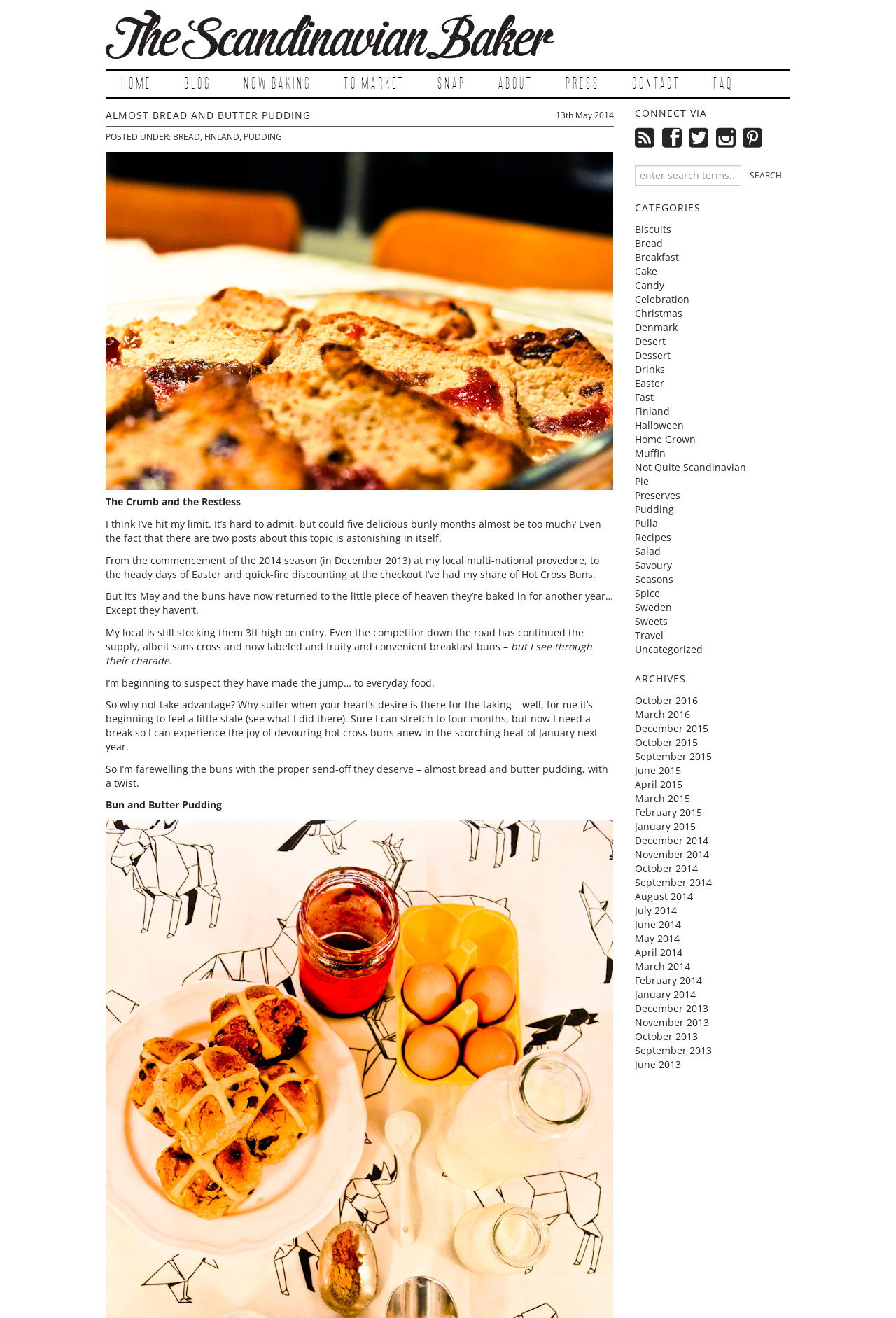Find the coordinates for the bounding box of the element with this description: "August 2014".

[0.709, 0.675, 0.773, 0.685]